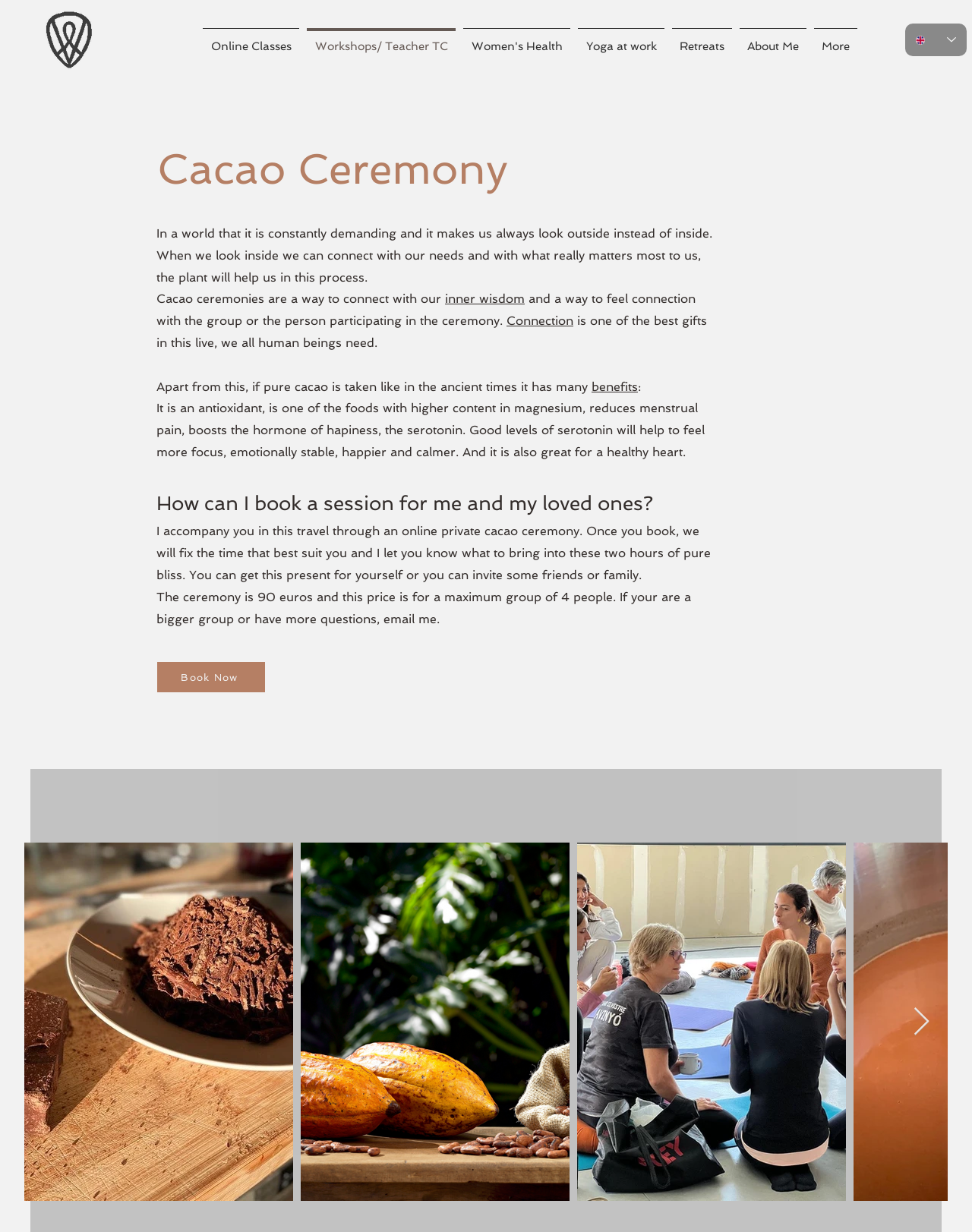Please specify the bounding box coordinates of the region to click in order to perform the following instruction: "Select a language from the Language Selector".

[0.931, 0.019, 0.995, 0.046]